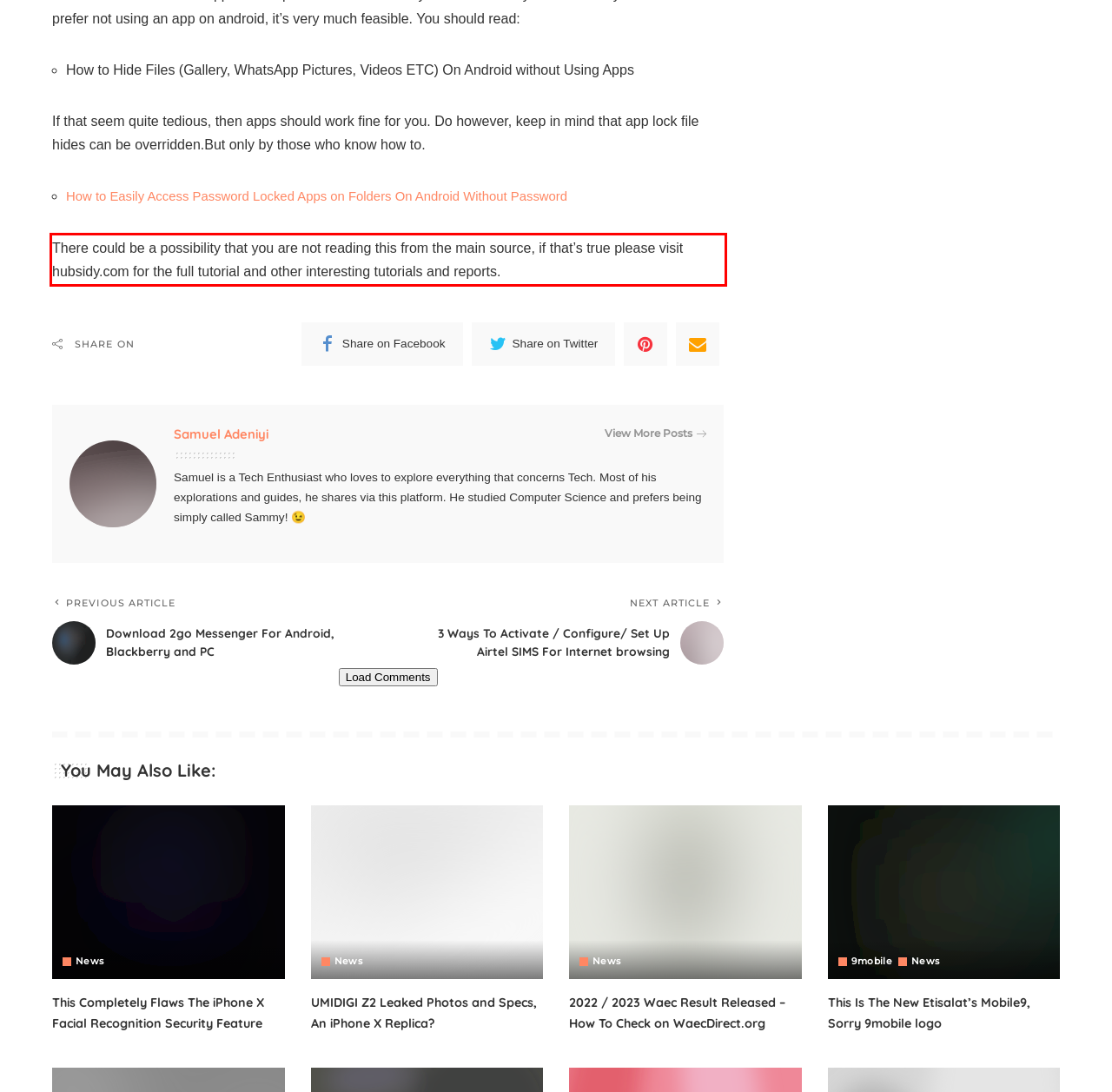Locate the red bounding box in the provided webpage screenshot and use OCR to determine the text content inside it.

There could be a possibility that you are not reading this from the main source, if that’s true please visit hubsidy.com for the full tutorial and other interesting tutorials and reports.